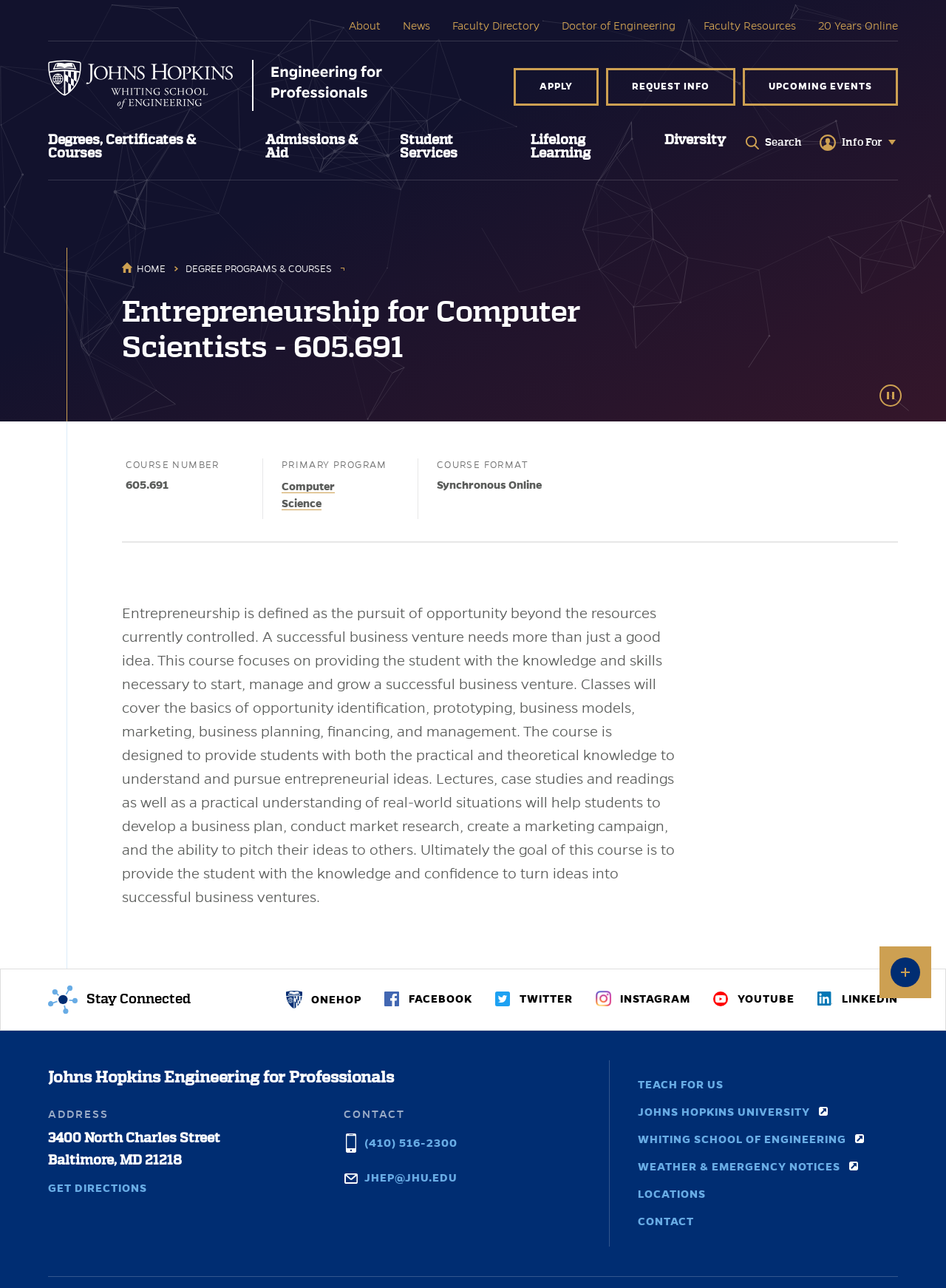What is the primary program of the course?
Carefully examine the image and provide a detailed answer to the question.

I found the primary program by looking at the main content section of the webpage, where it is listed as 'PRIMARY PROGRAM' with a link to 'Computer Science'.